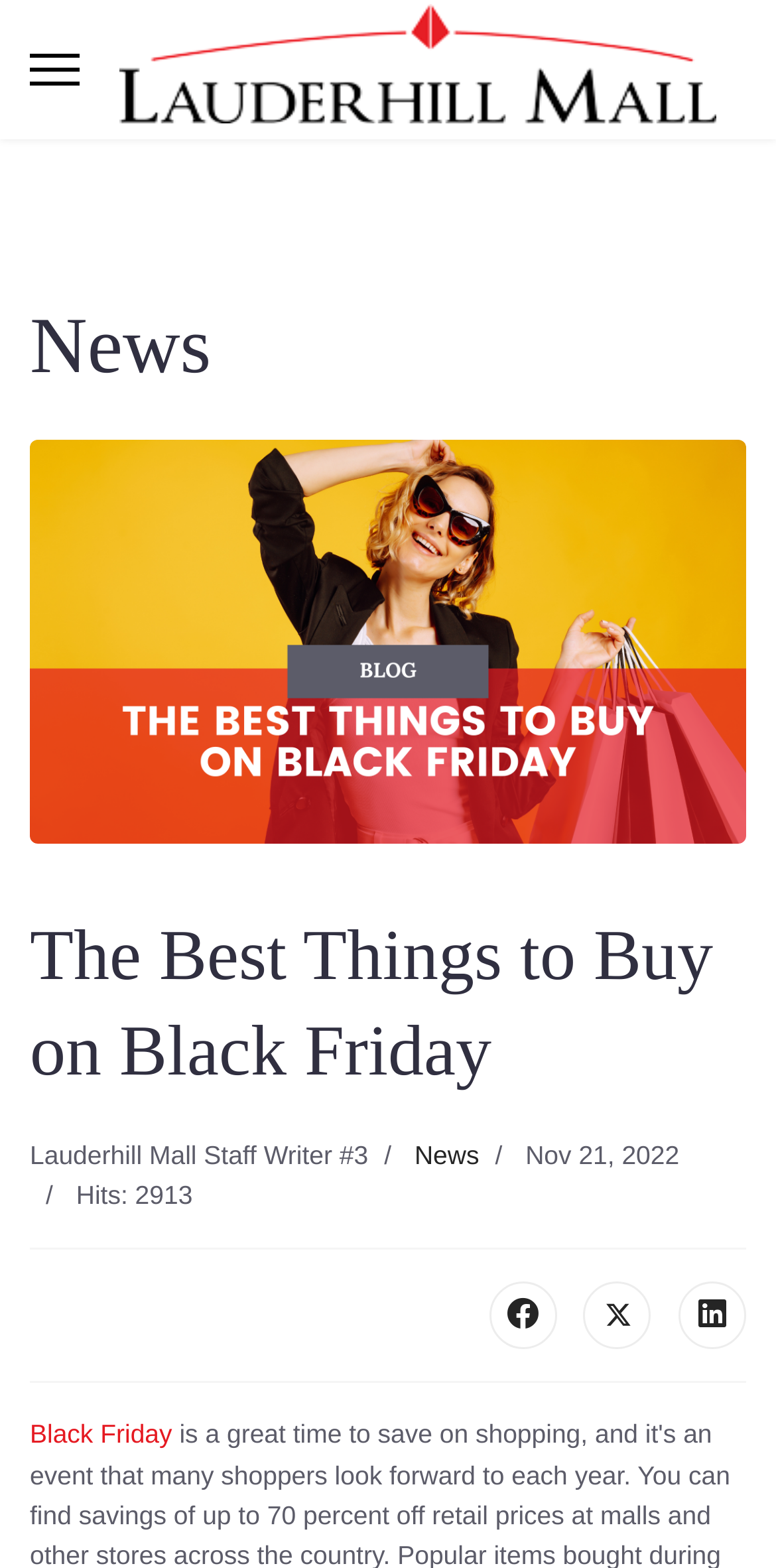Find the bounding box coordinates of the element I should click to carry out the following instruction: "Read the Black Friday article".

[0.038, 0.28, 0.962, 0.537]